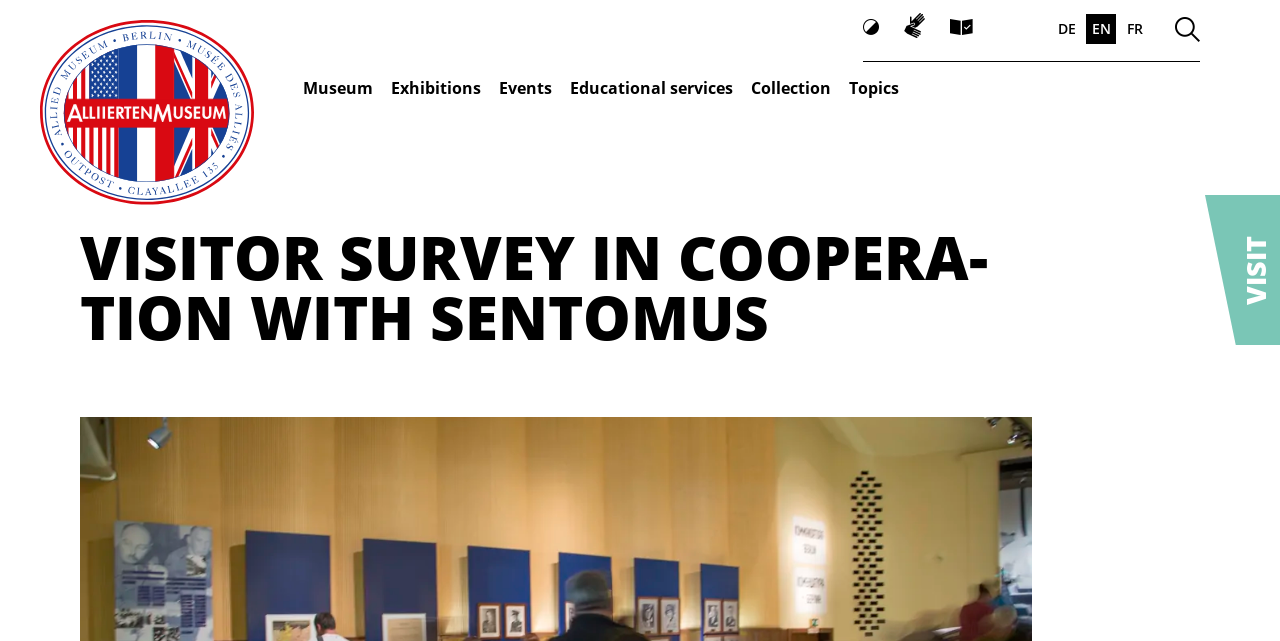Please identify the bounding box coordinates of the element that needs to be clicked to perform the following instruction: "Read about Digital Advertising Defined".

None